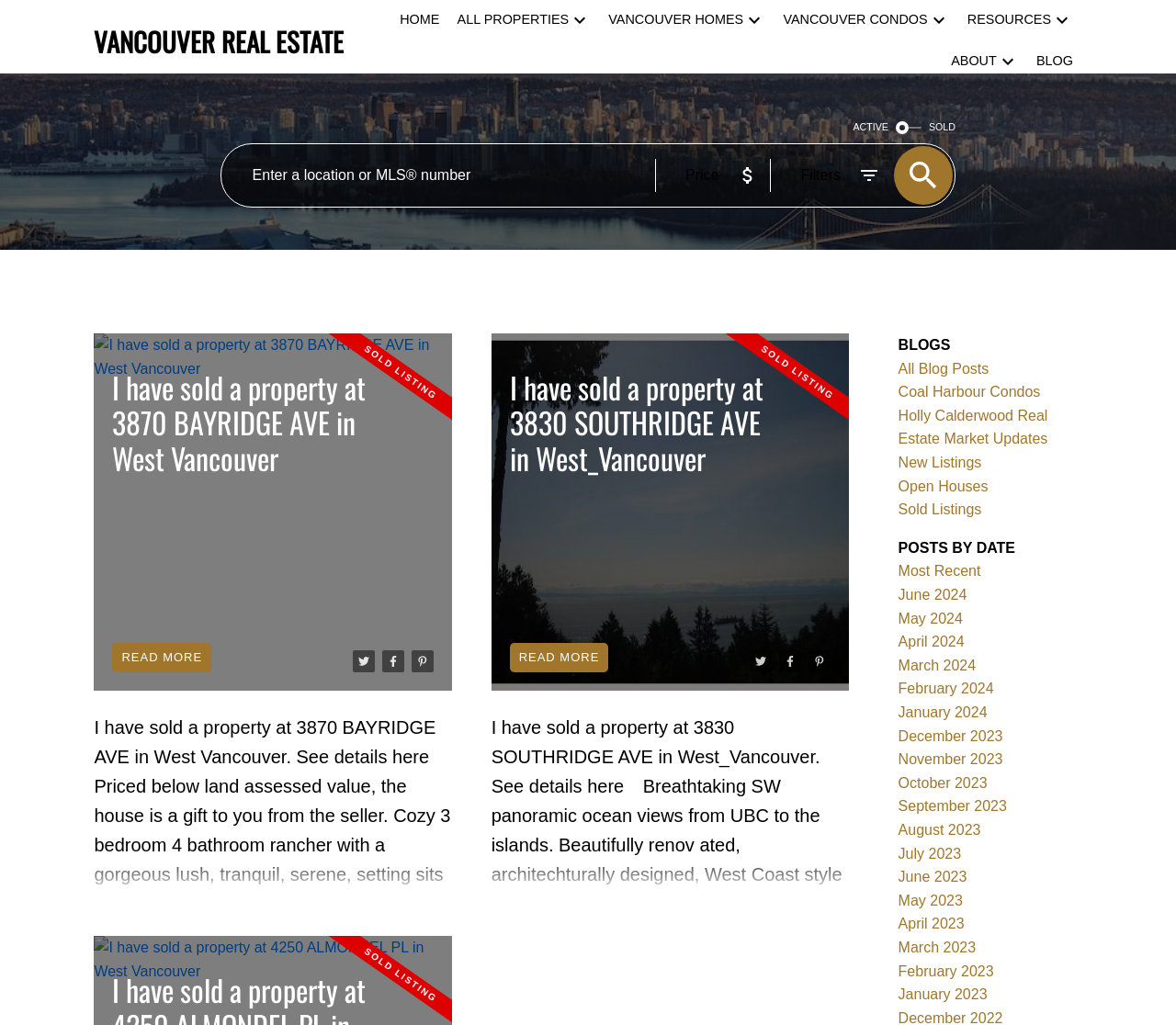Provide a short, one-word or phrase answer to the question below:
How many articles are on the webpage?

2